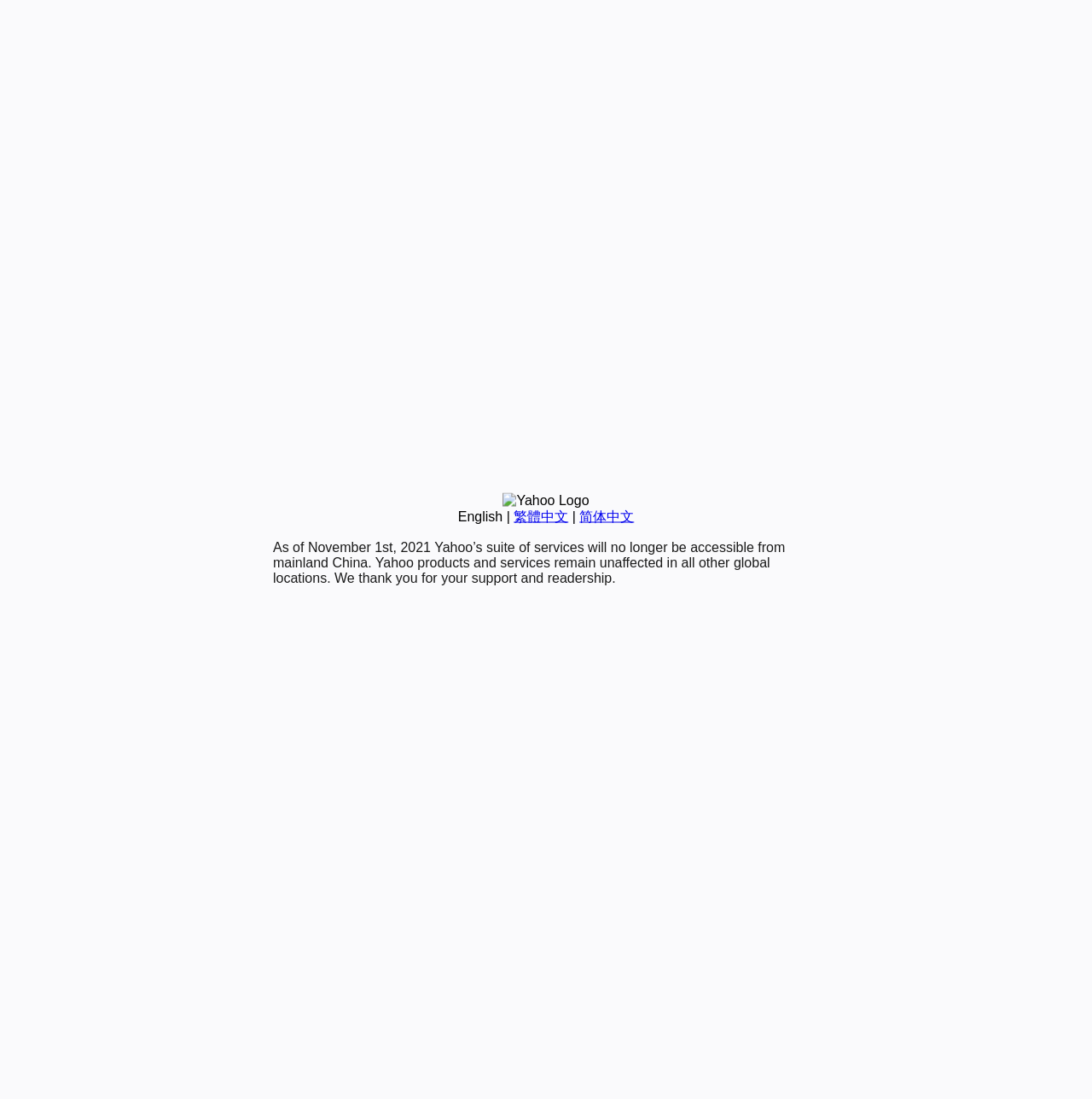Predict the bounding box of the UI element that fits this description: "简体中文".

[0.531, 0.463, 0.581, 0.476]